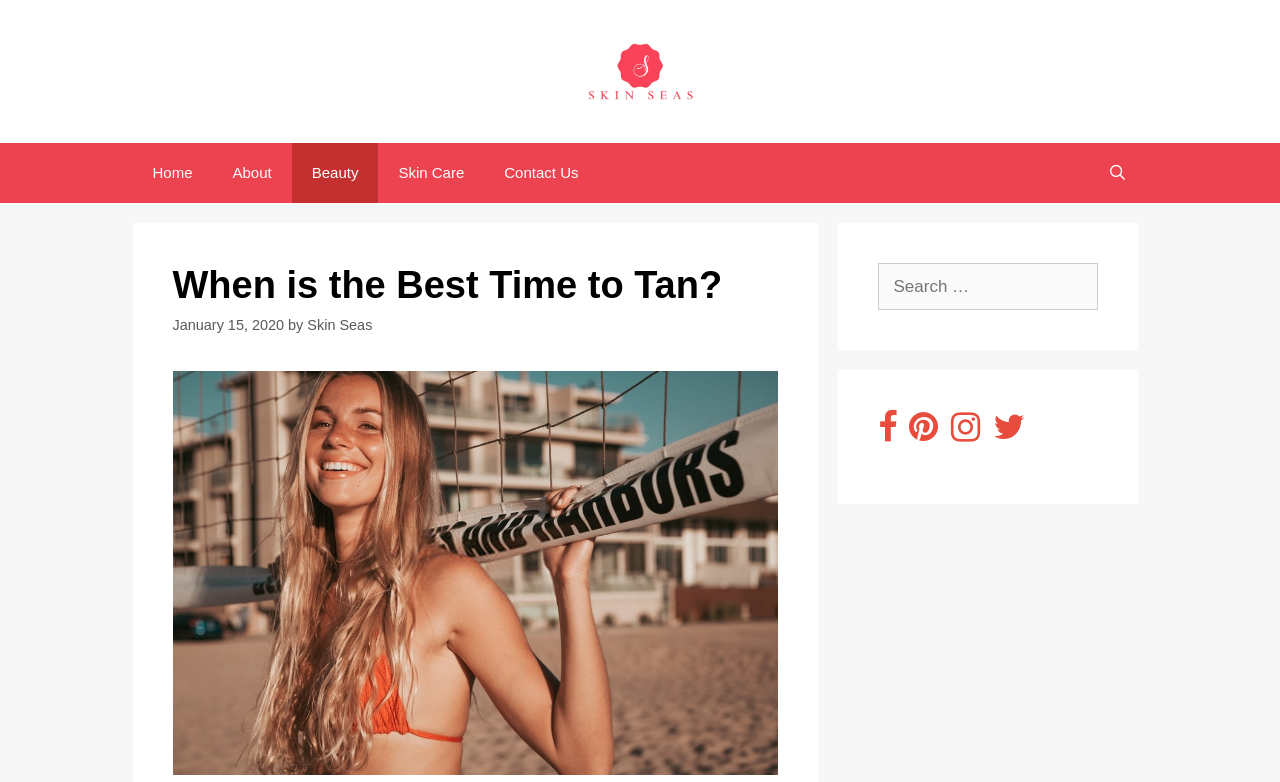How many links are in the navigation menu?
Refer to the image and give a detailed answer to the query.

The navigation menu is located below the banner section and contains links to 'Home', 'About', 'Beauty', 'Skin Care', 'Contact Us', and 'Open Search Bar', making a total of 6 links.